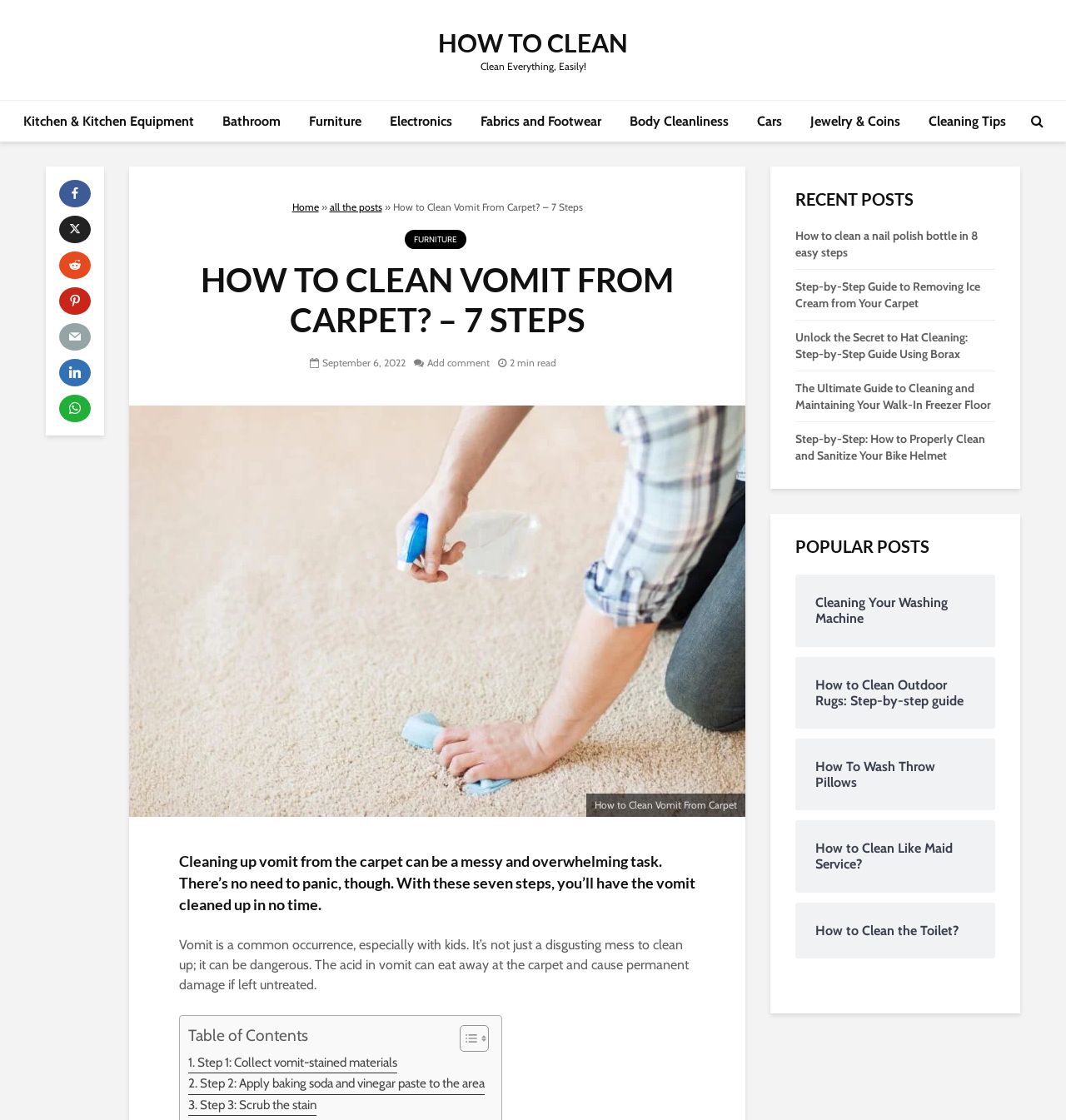Find the bounding box coordinates of the clickable area that will achieve the following instruction: "Read the article 'How to Clean Vomit From Carpet? – 7 Steps'".

[0.368, 0.179, 0.546, 0.19]